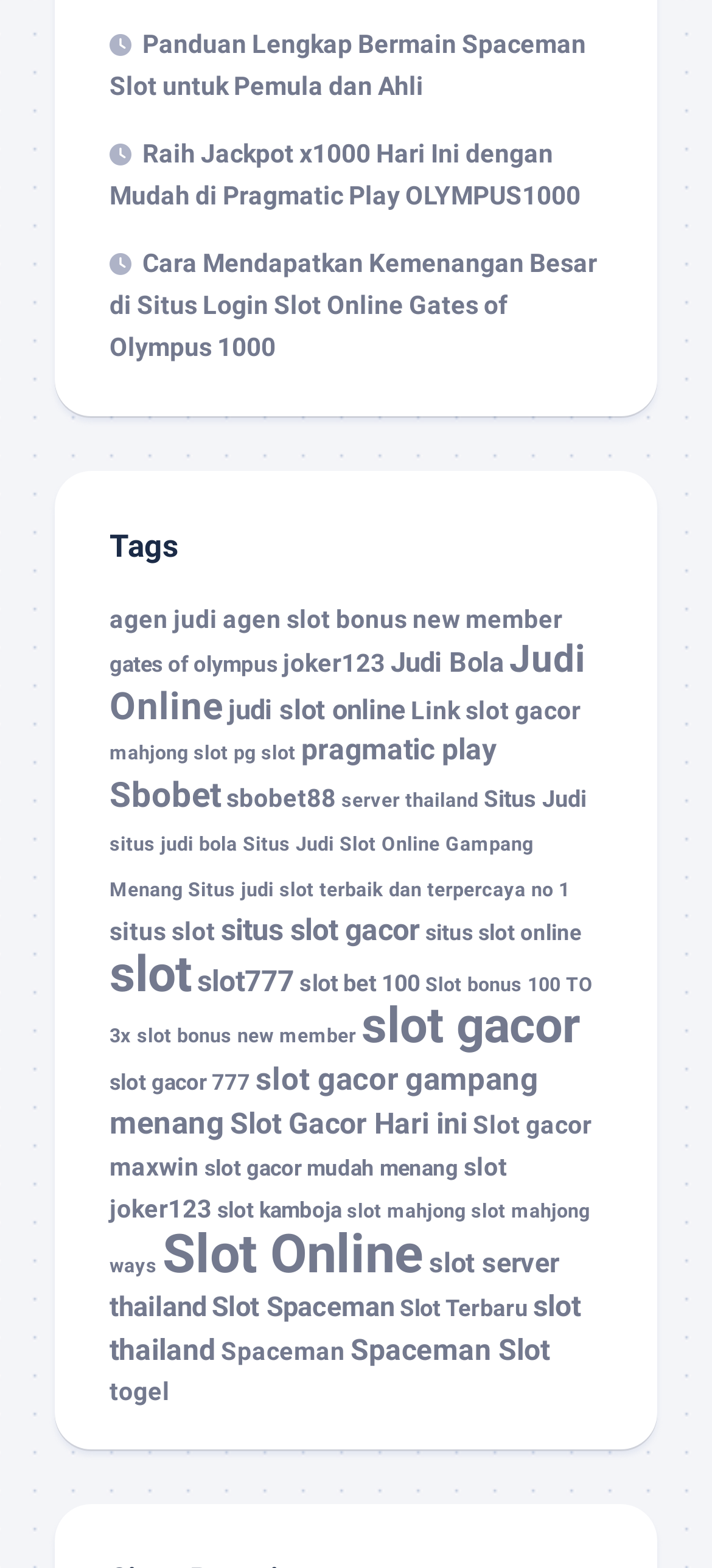Give the bounding box coordinates for this UI element: "joker123". The coordinates should be four float numbers between 0 and 1, arranged as [left, top, right, bottom].

[0.397, 0.414, 0.541, 0.432]